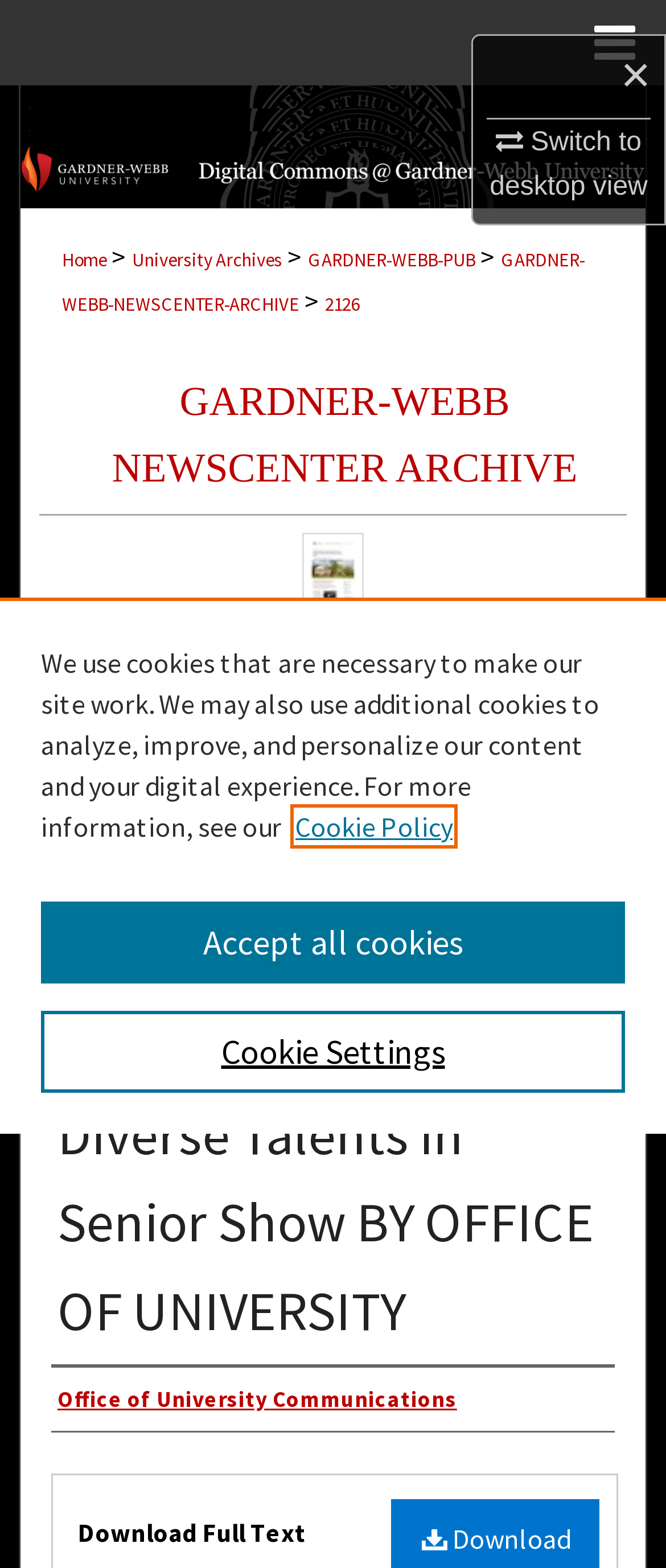Please identify the bounding box coordinates of where to click in order to follow the instruction: "View Gardner-Webb University news center archive".

[0.168, 0.219, 0.867, 0.29]